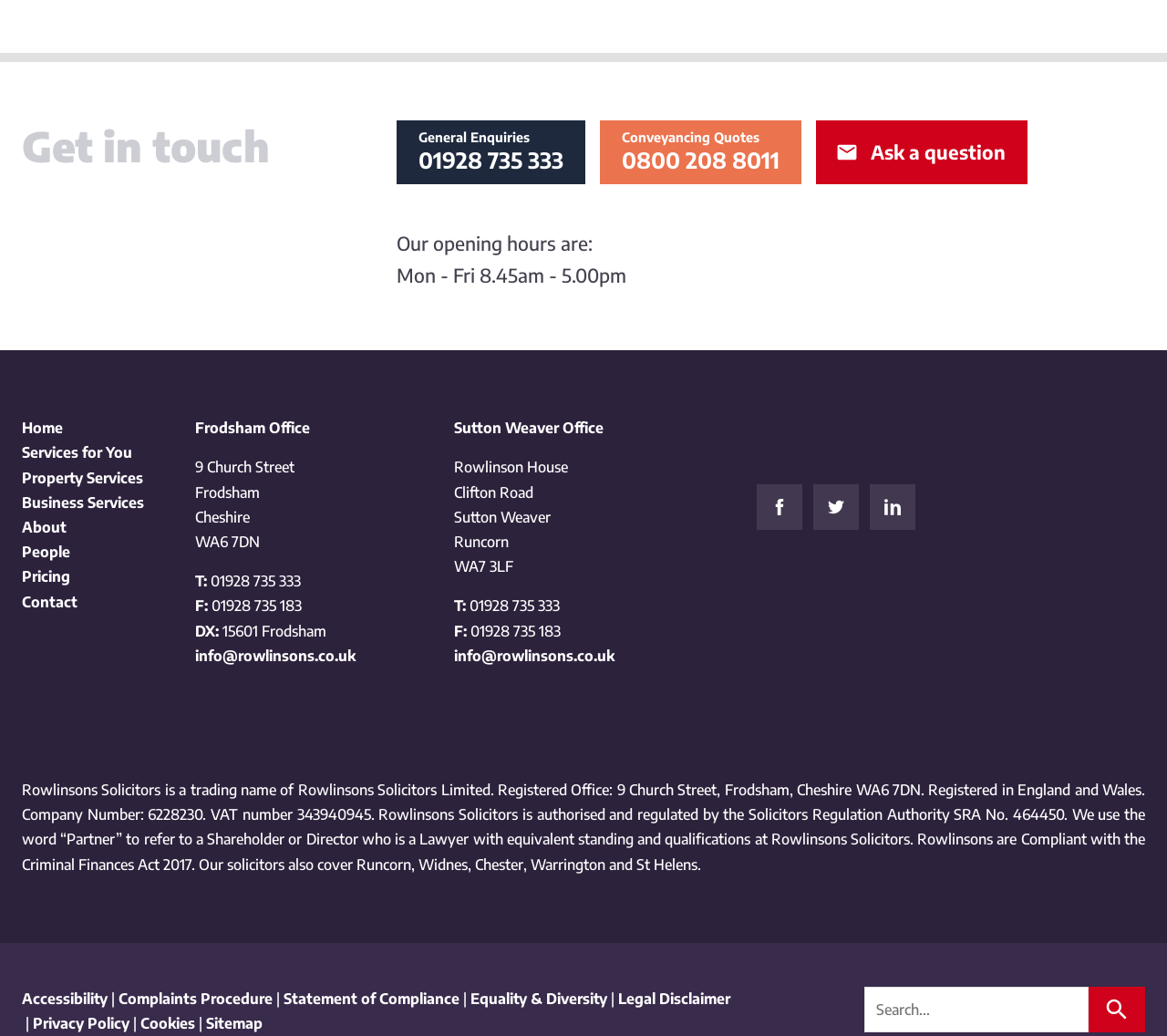Analyze the image and give a detailed response to the question:
What is the address of the Frodsham office?

I found the address by looking at the static text on the webpage, specifically the one that says '9 Church Street' and then reading the text below it, which includes the city and postcode.